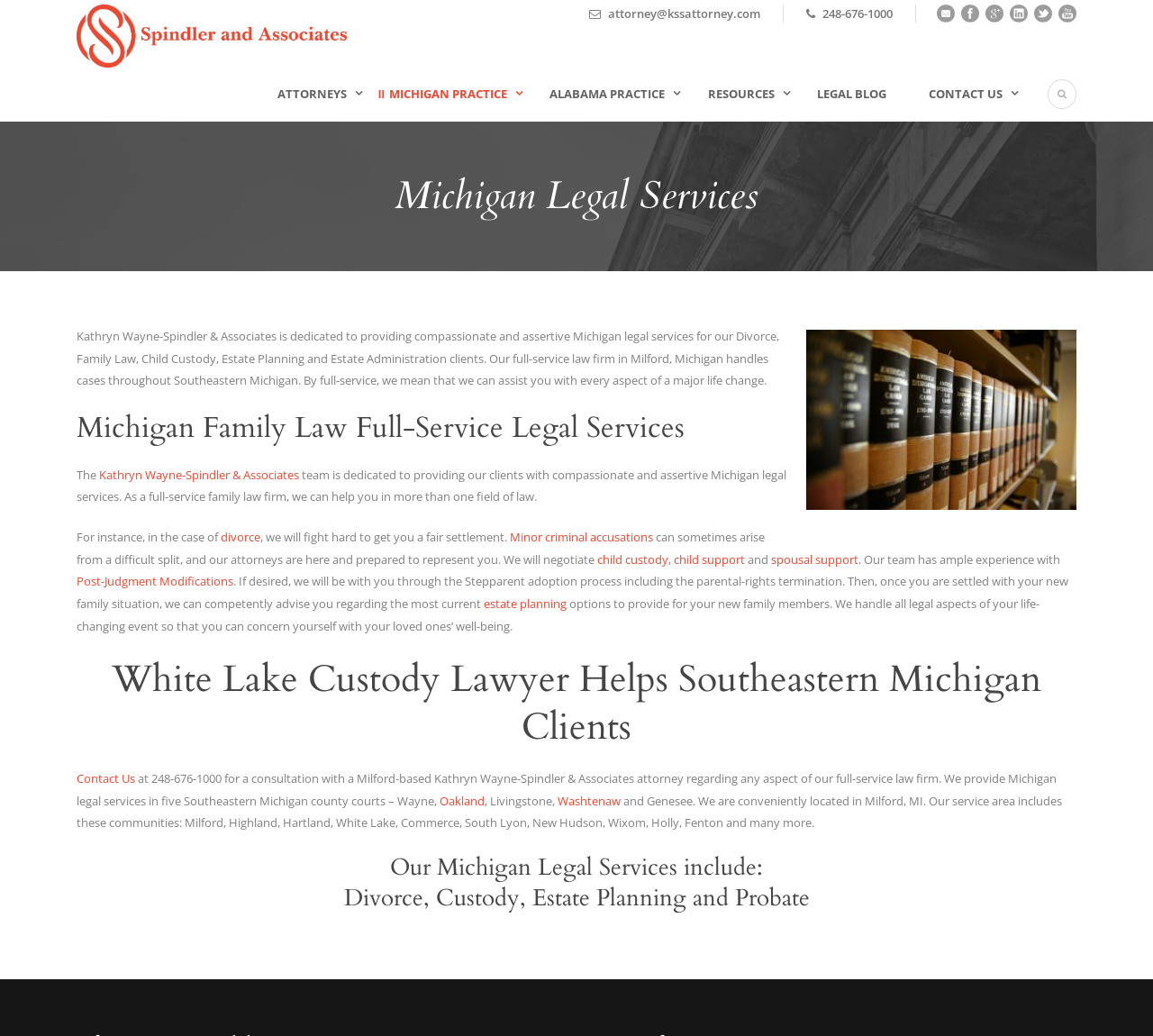Determine the bounding box coordinates of the element that should be clicked to execute the following command: "enter your name".

None